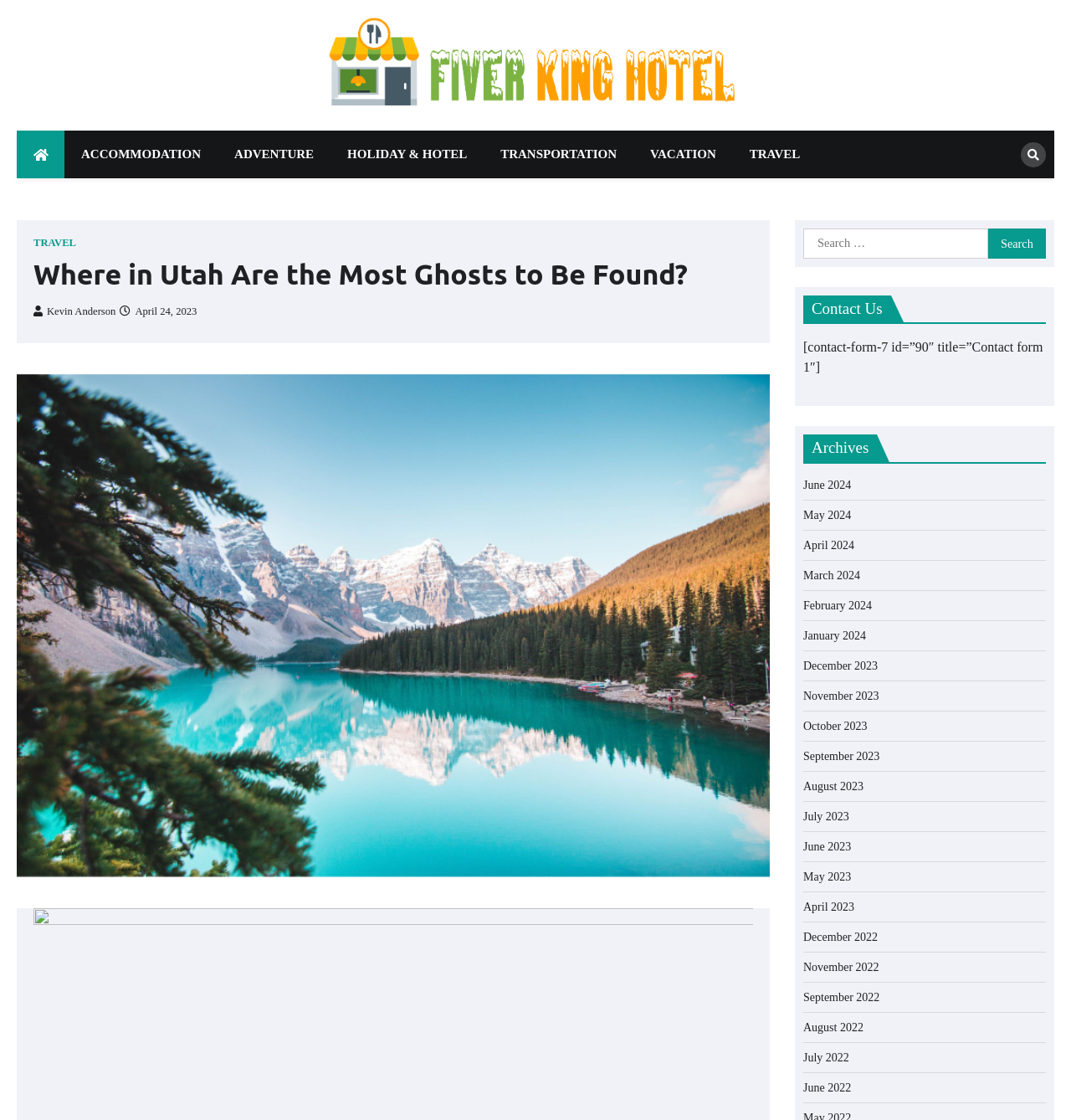Find the bounding box coordinates of the element's region that should be clicked in order to follow the given instruction: "Go to Five Kings Hotel homepage". The coordinates should consist of four float numbers between 0 and 1, i.e., [left, top, right, bottom].

[0.306, 0.015, 0.686, 0.102]